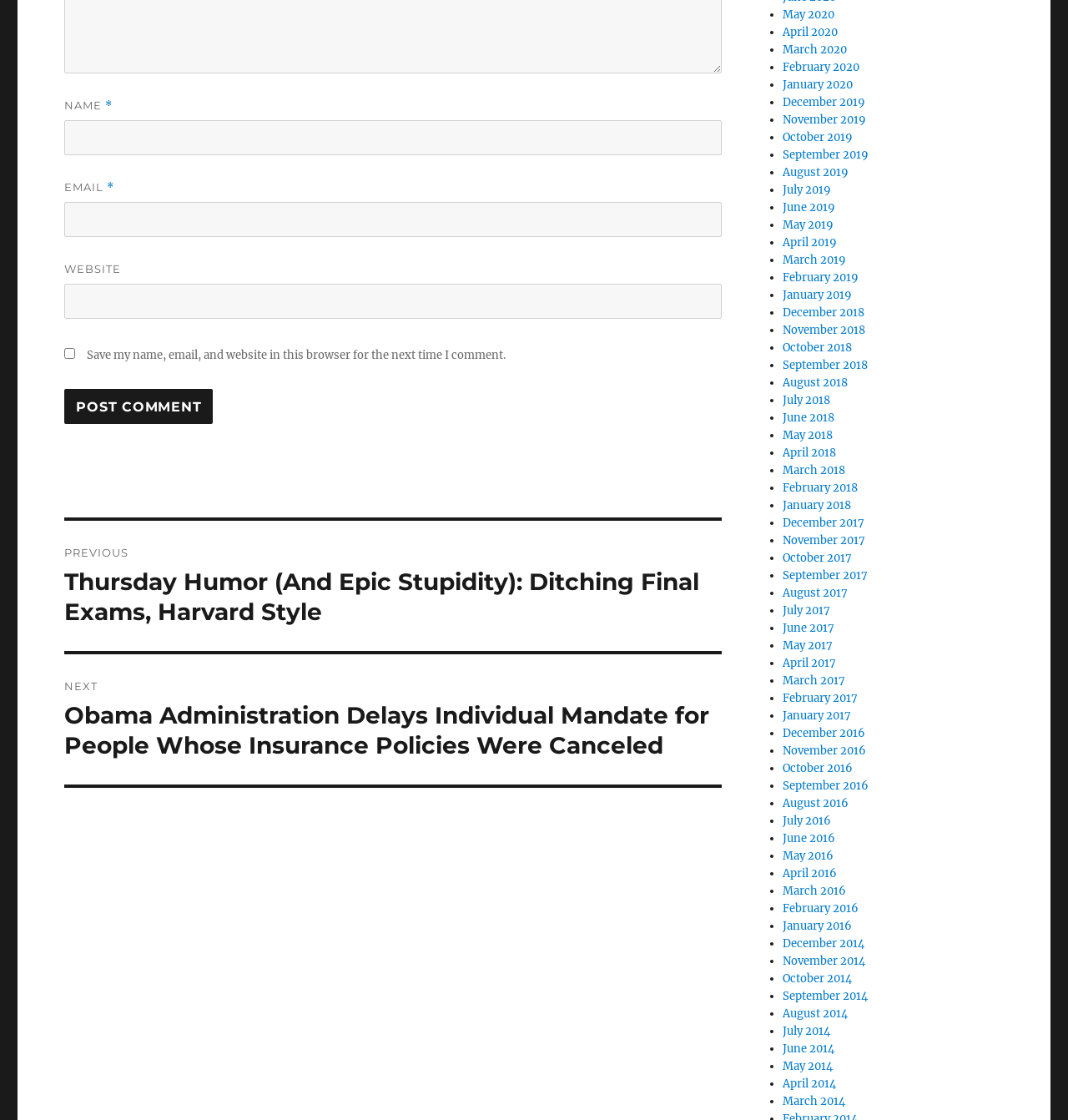What is the function of the 'Post Comment' button?
Make sure to answer the question with a detailed and comprehensive explanation.

The 'Post Comment' button is located below the comment text fields, and its text is 'POST COMMENT'. This implies that its function is to submit a comment after the user has filled in the required information.